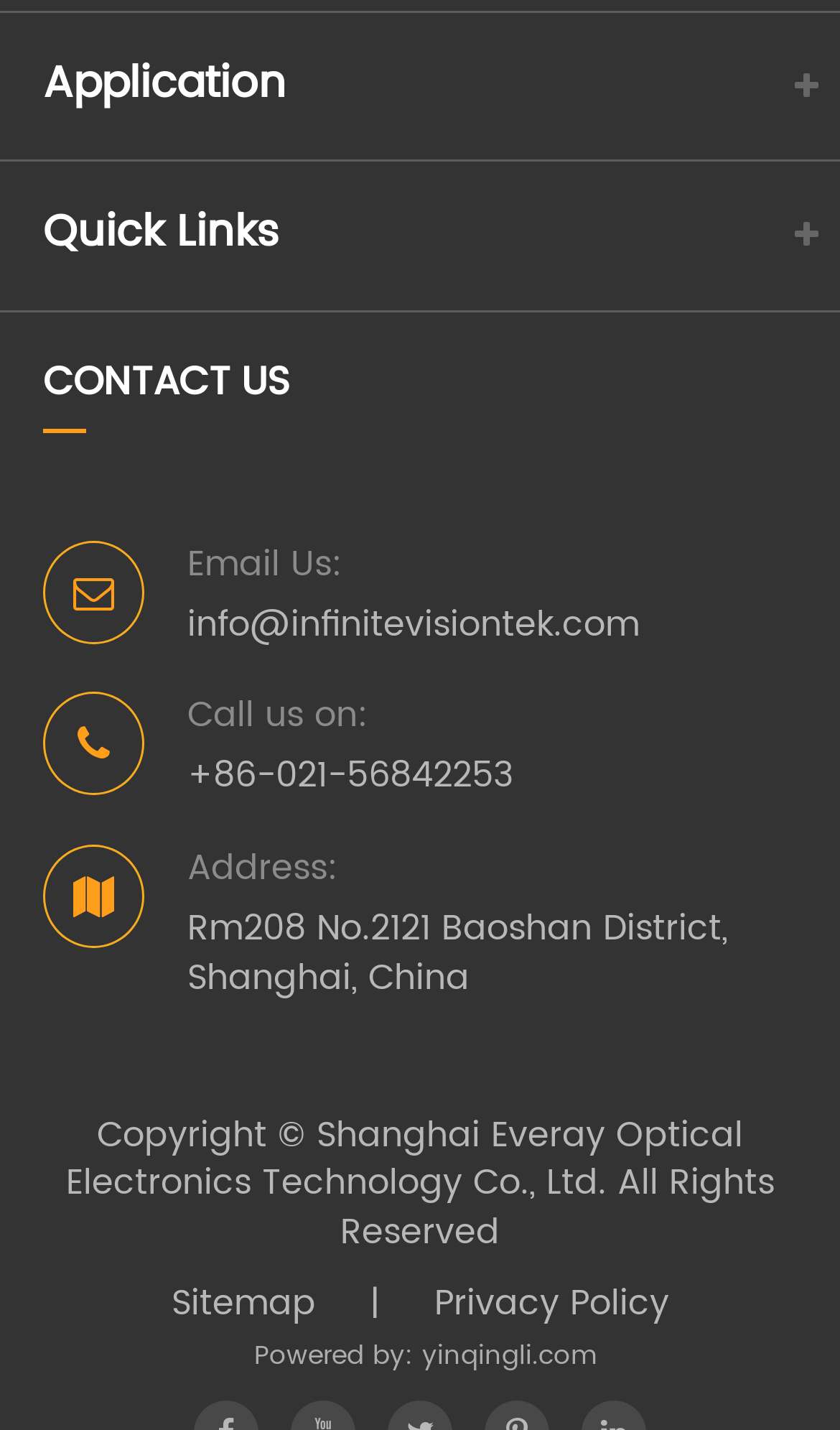Identify the bounding box coordinates of the clickable region required to complete the instruction: "View the sitemap". The coordinates should be given as four float numbers within the range of 0 and 1, i.e., [left, top, right, bottom].

[0.204, 0.892, 0.376, 0.931]